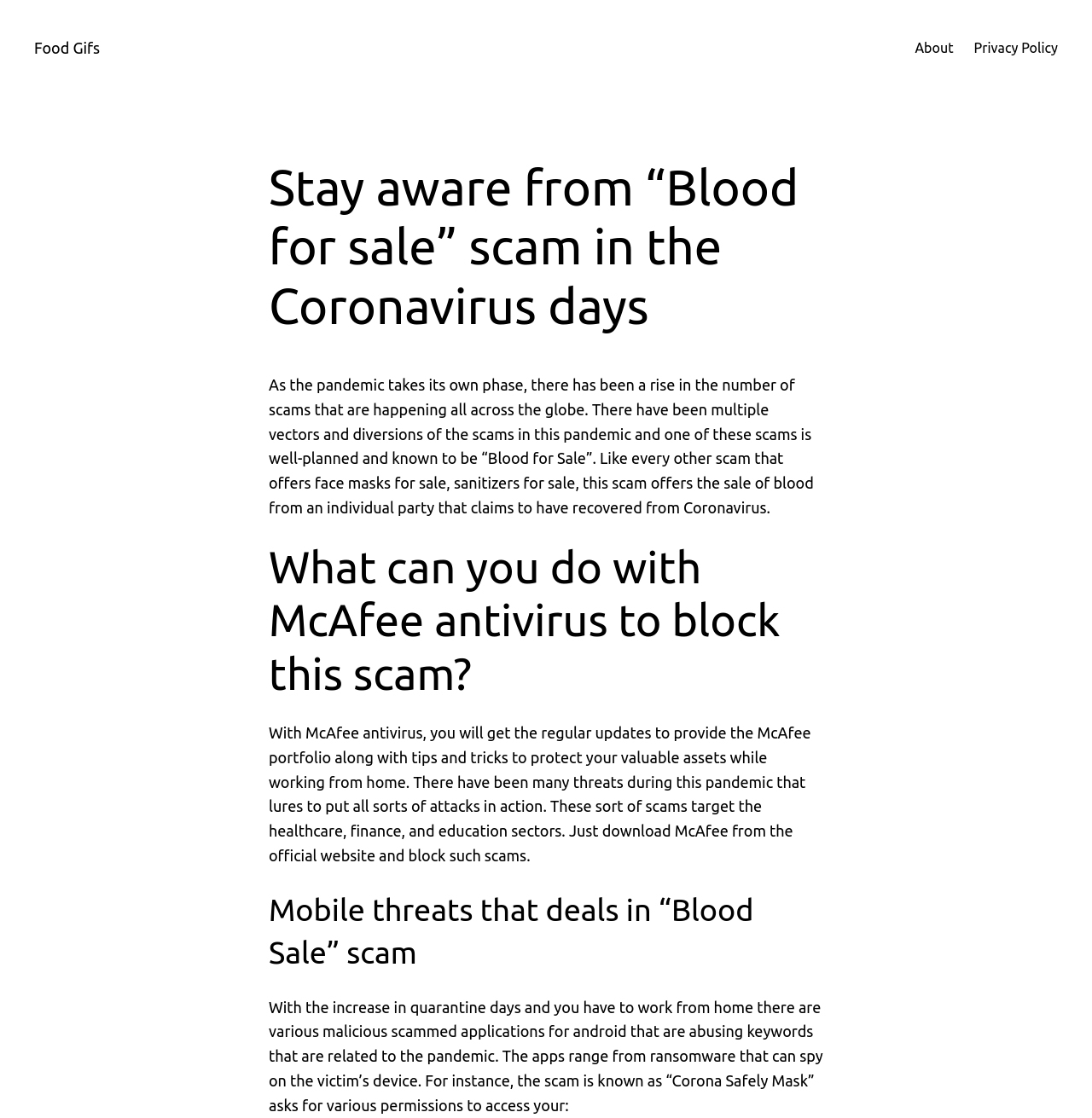Provide the bounding box coordinates of the HTML element described by the text: "Food Gifs".

[0.031, 0.035, 0.091, 0.05]